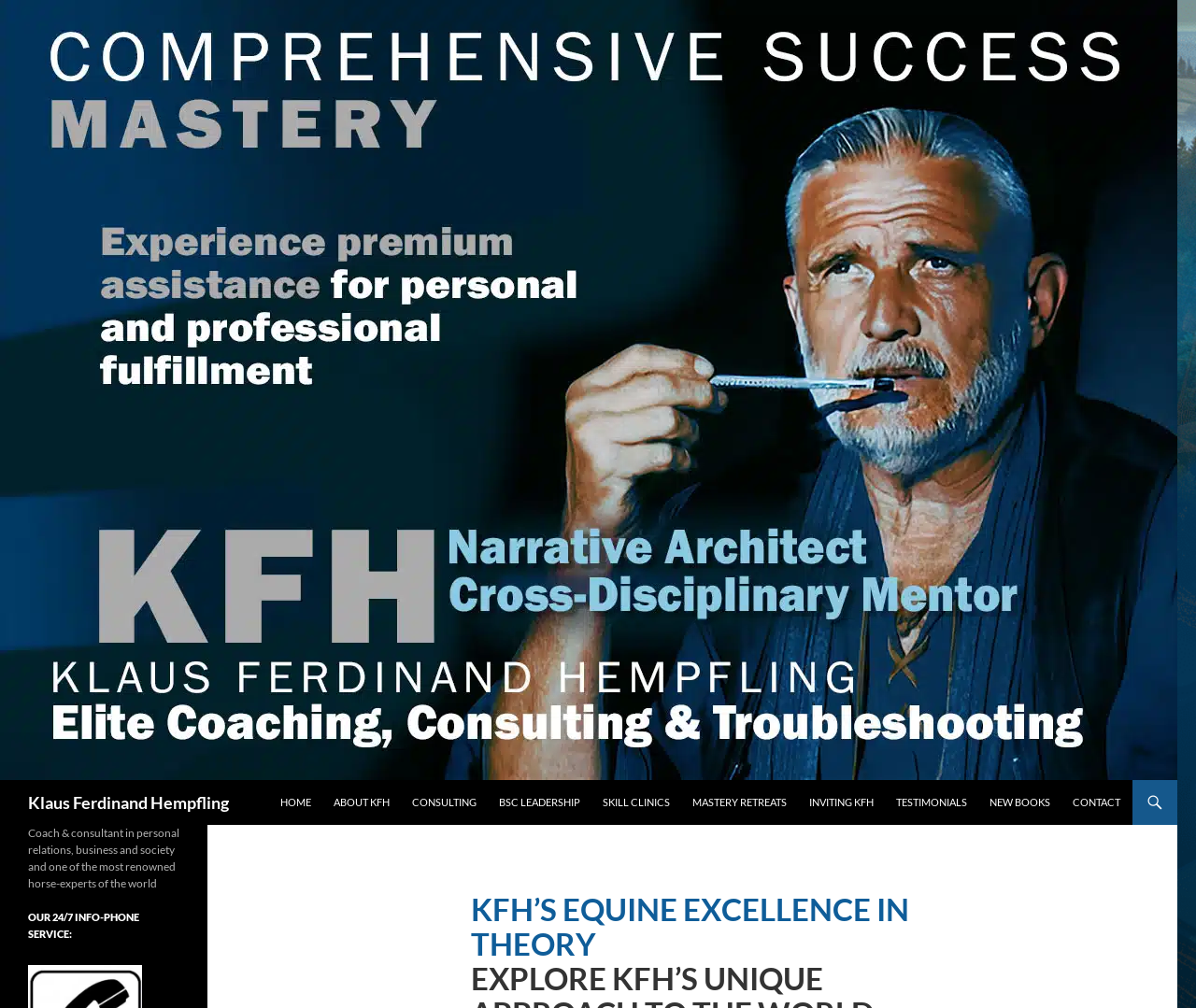Explain in detail what you observe on this webpage.

This webpage is about Klaus Ferdinand Hempfling, a coach and consultant in personal relations, business, and society, who is also a renowned horse expert. At the top of the page, there is a large image of Klaus Ferdinand Hempfling, taking up most of the top section. Below the image, there is a heading with his name, followed by a link with the same name.

On the top-right corner, there are several links, including "Search", "SKIP TO CONTENT", "HOME", "ABOUT KFH", "CONSULTING", "BSC LEADERSHIP", "SKILL CLINICS", "MASTERY RETREATS", "INVITING KFH", "TESTIMONIALS", "NEW BOOKS", and "CONTACT". These links are arranged horizontally, with "Search" being the first and "CONTACT" being the last.

Below the links, there is a heading that describes Klaus Ferdinand Hempfling's profession and expertise. Further down, there is another heading that mentions an "INFO-PHONE SERVICE" available 24/7.